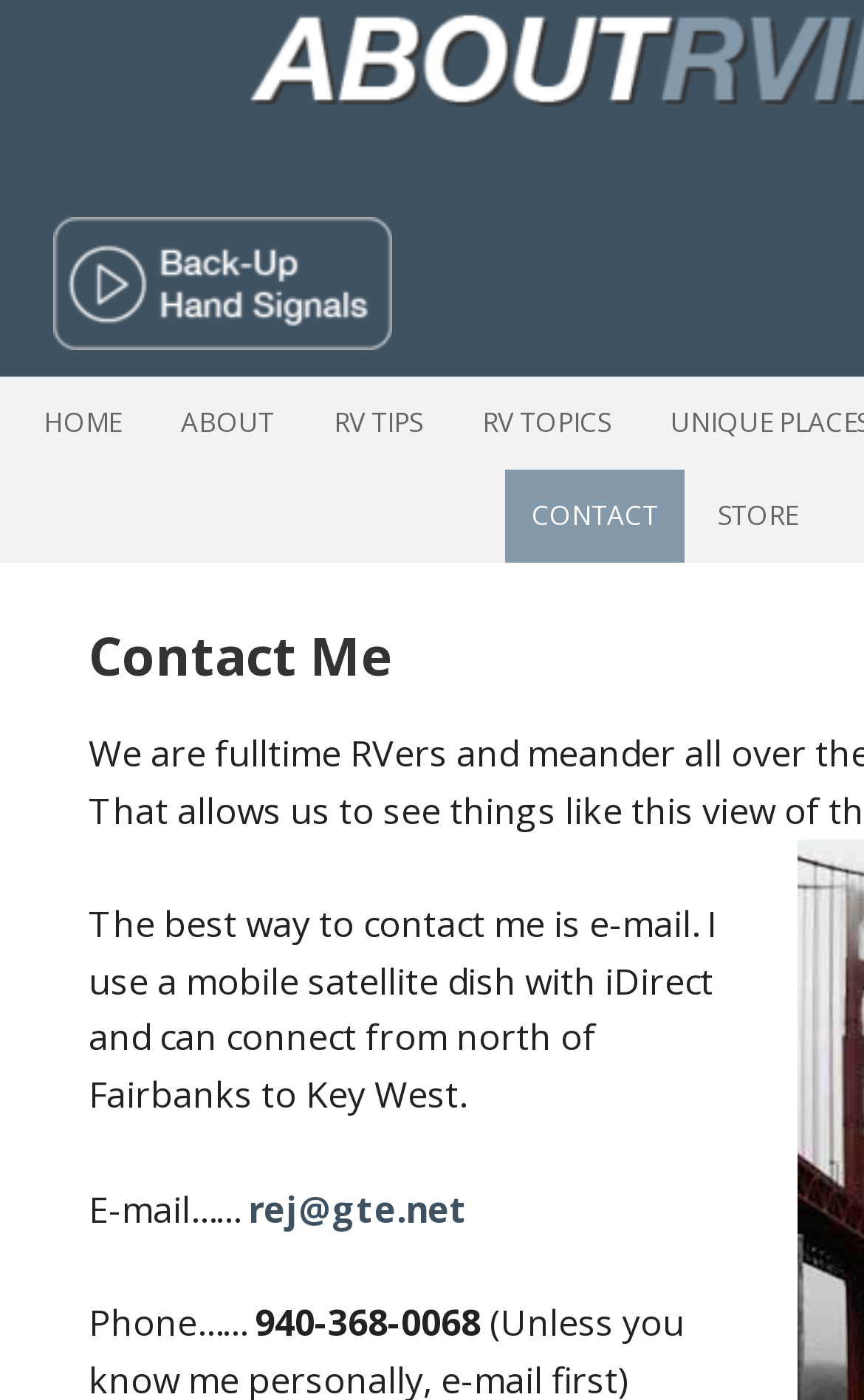What is the author's e-mail address?
Please use the image to provide an in-depth answer to the question.

The author's e-mail address is provided as 'rej@gte.net', which is linked to the text 'E-mail……'.